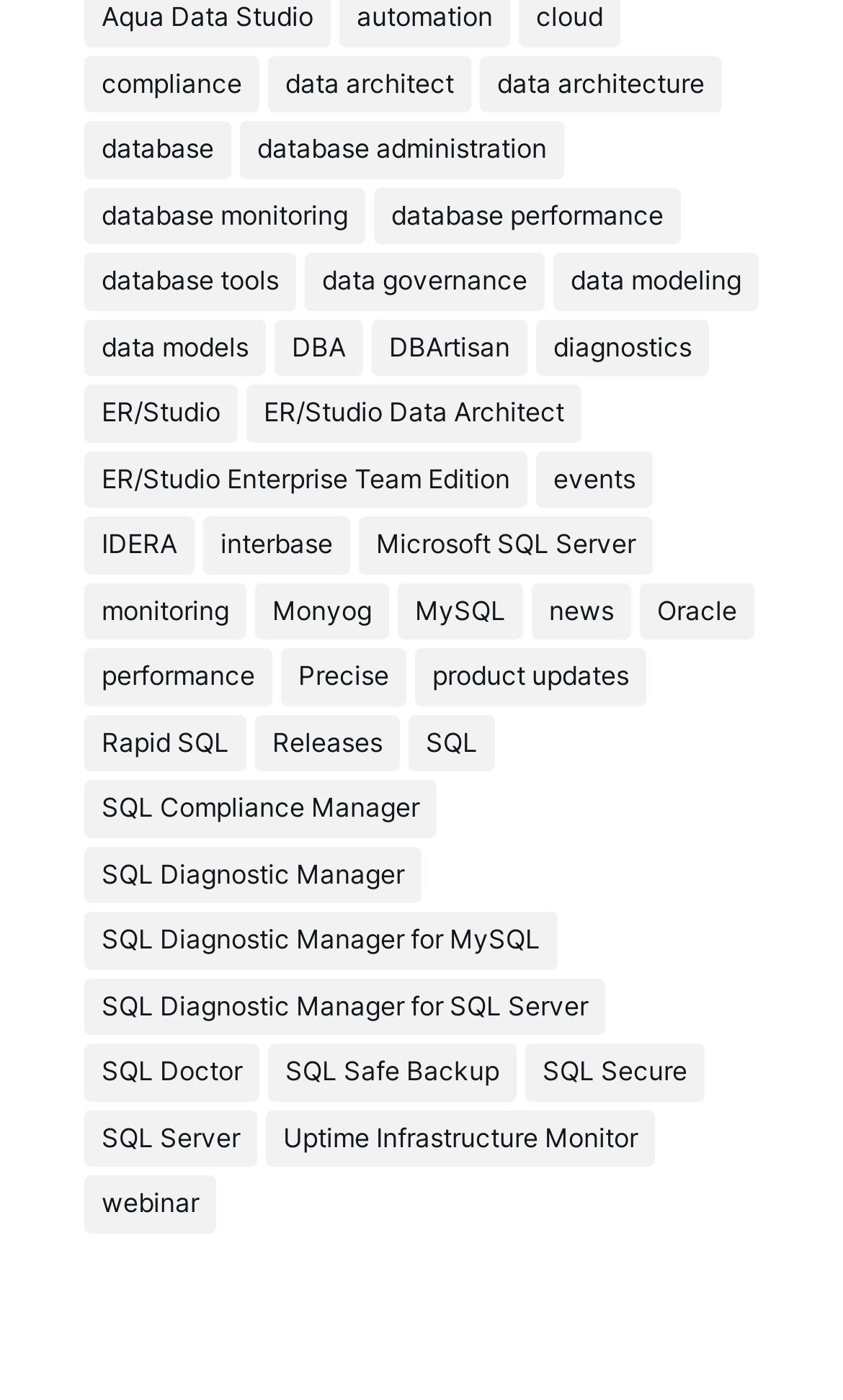Locate the bounding box coordinates of the item that should be clicked to fulfill the instruction: "Learn about Microsoft SQL Server".

[0.426, 0.369, 0.774, 0.41]